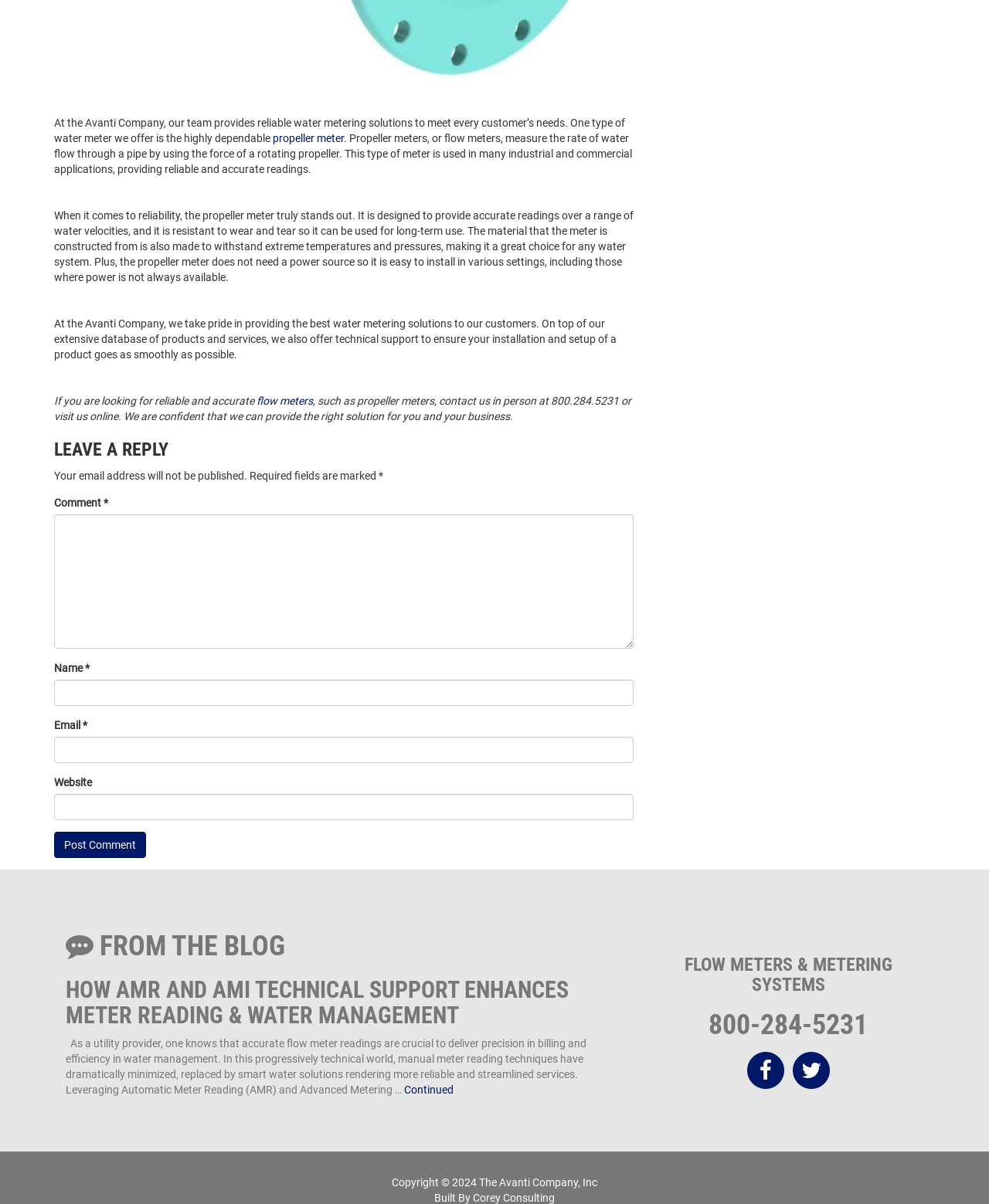Pinpoint the bounding box coordinates of the element that must be clicked to accomplish the following instruction: "Click the 'Continued' link". The coordinates should be in the format of four float numbers between 0 and 1, i.e., [left, top, right, bottom].

[0.409, 0.9, 0.459, 0.91]